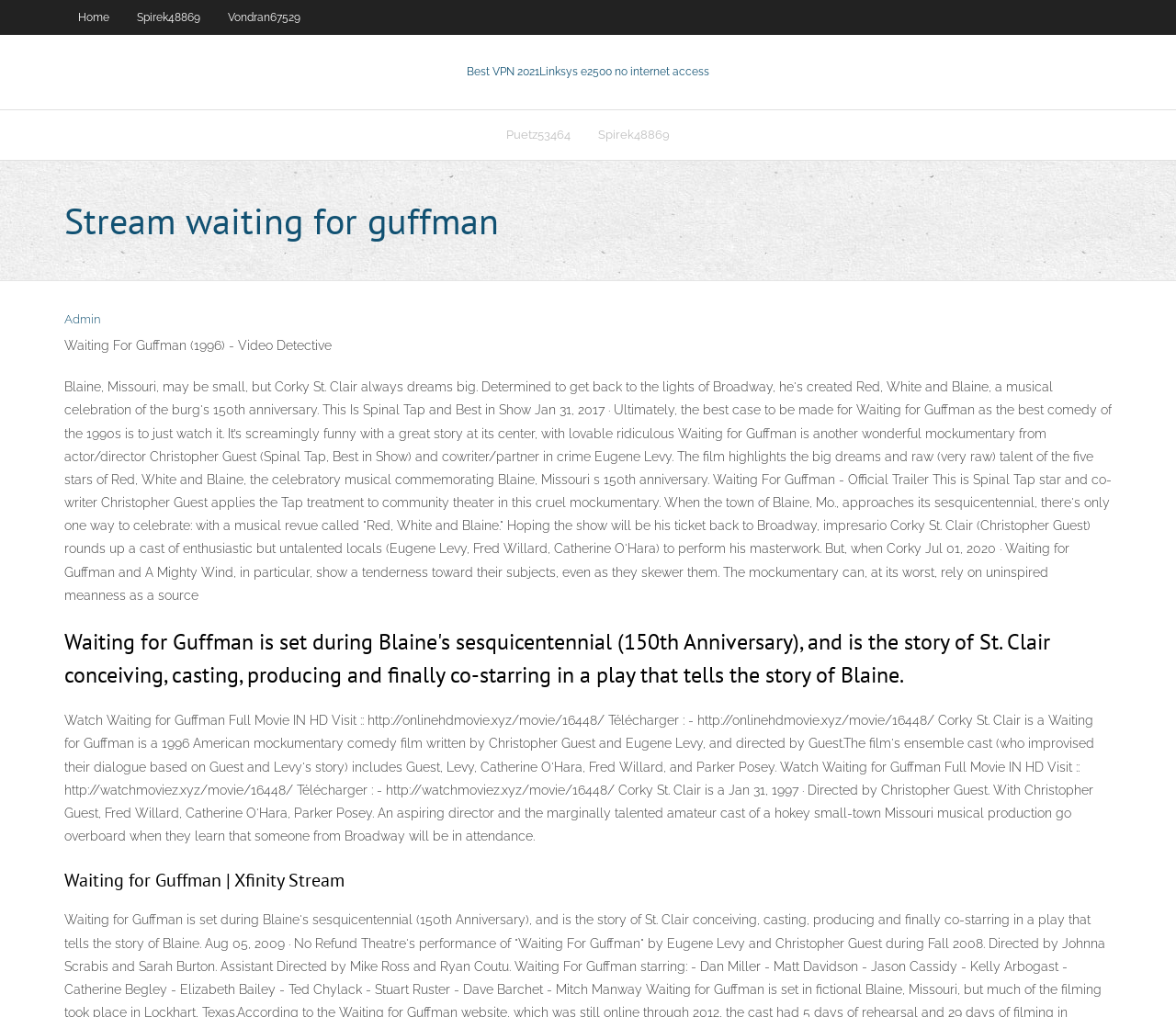What is the name of the director of the film?
Provide an in-depth and detailed answer to the question.

I found the answer by reading the text description of the webpage, which mentions 'This is Spinal Tap star and co-writer Christopher Guest applies the Tap treatment to community theater...'.